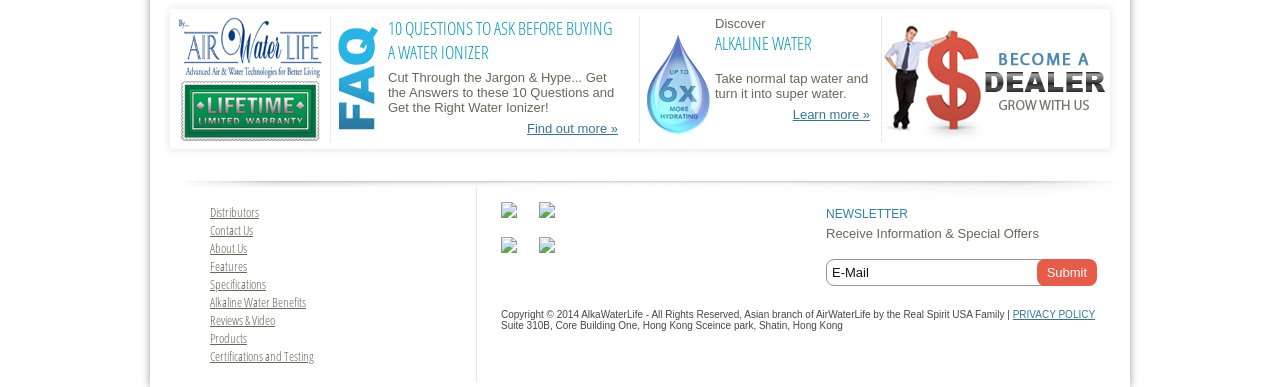For the following element description, predict the bounding box coordinates in the format (top-left x, top-left y, bottom-right x, bottom-right y). All values should be floating point numbers between 0 and 1. Description: About Us

[0.164, 0.616, 0.193, 0.663]